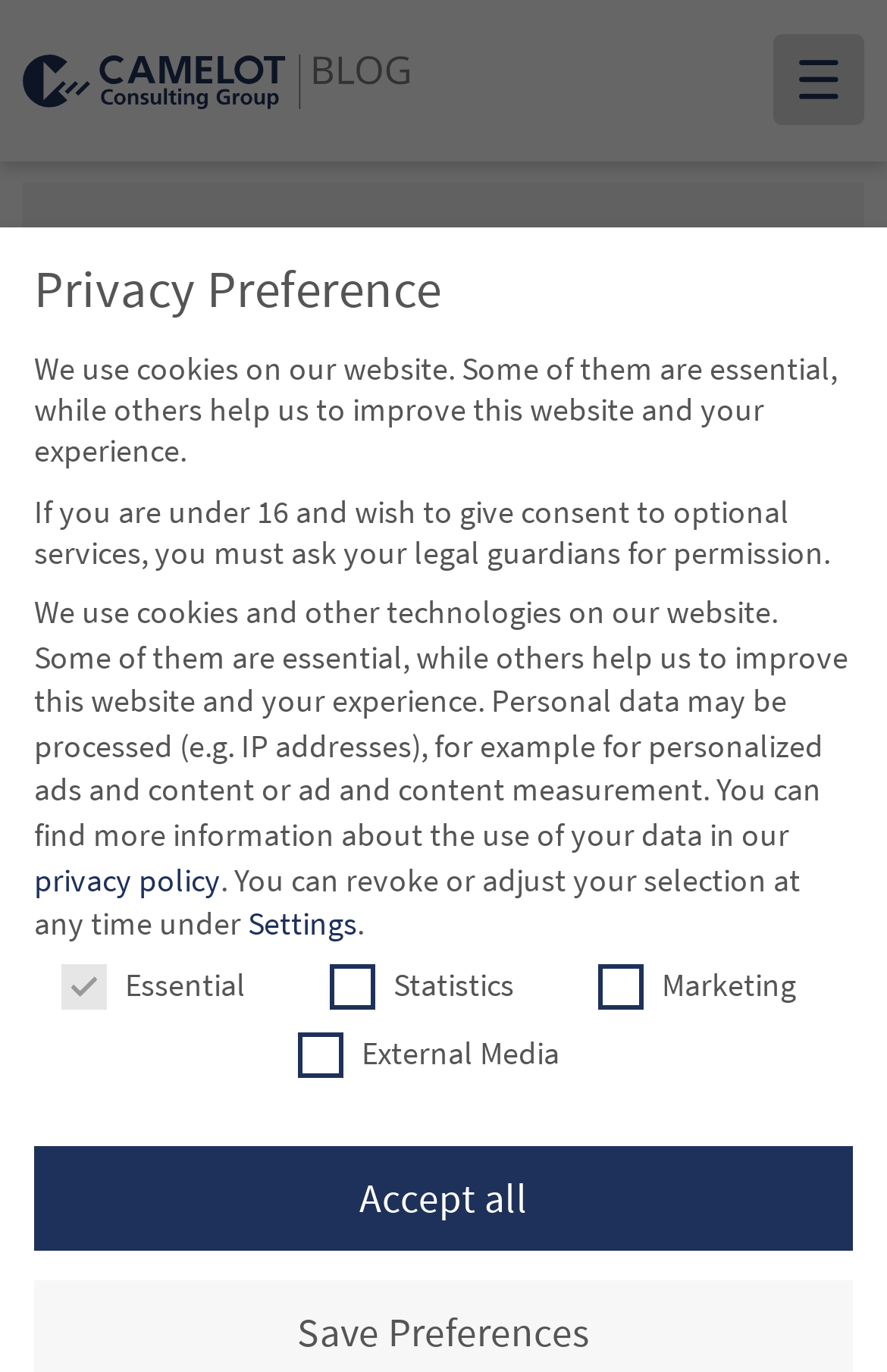Please give the bounding box coordinates of the area that should be clicked to fulfill the following instruction: "Visit 'CAMELOT Management Consultants'". The coordinates should be in the format of four float numbers from 0 to 1, i.e., [left, top, right, bottom].

[0.434, 0.599, 0.897, 0.661]